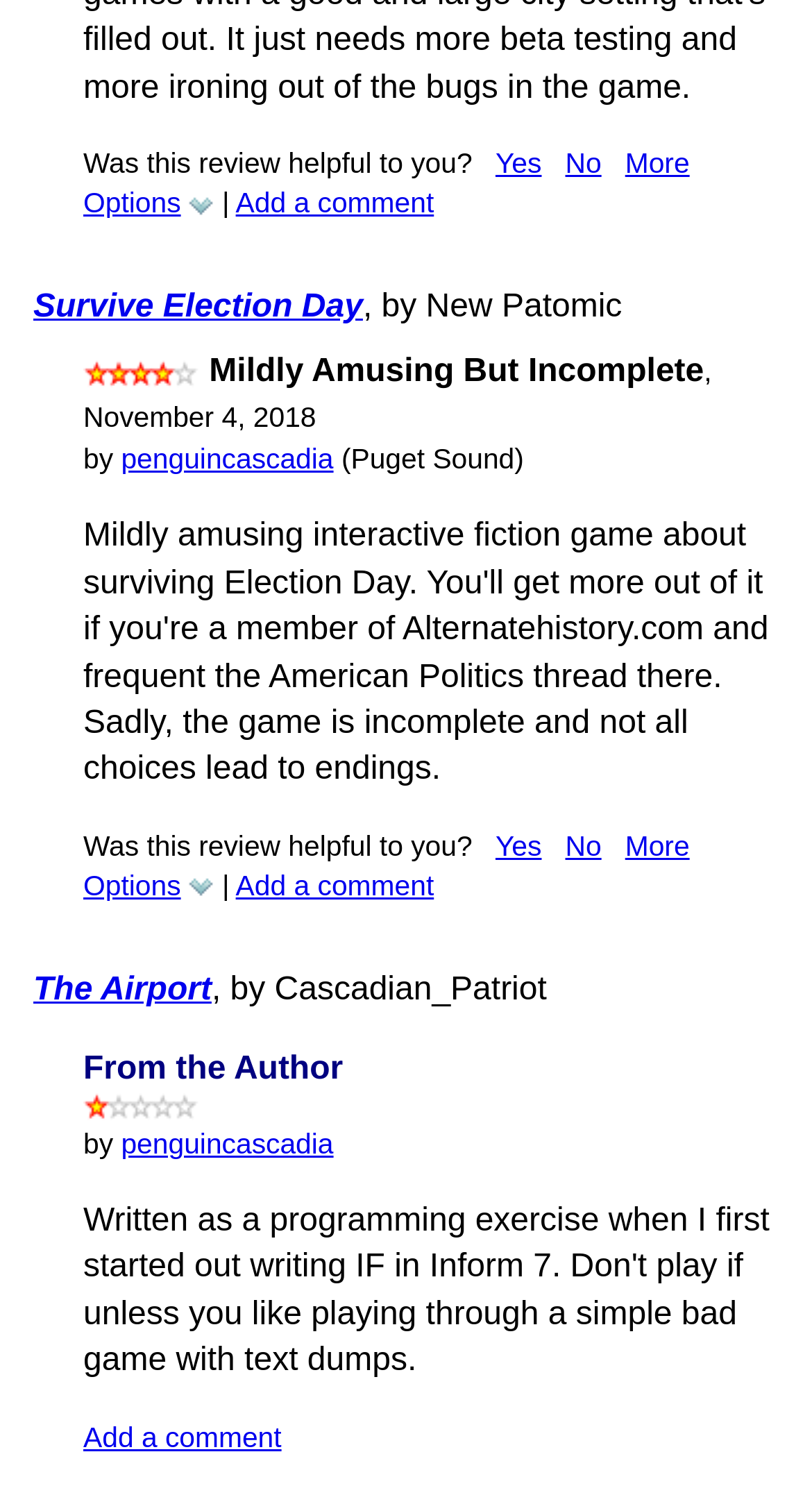How many reviews are displayed on this webpage?
Based on the screenshot, give a detailed explanation to answer the question.

I scanned the webpage and found three reviews: 'Survive Election Day', 'Mildly Amusing But Incomplete', and 'The Airport'.